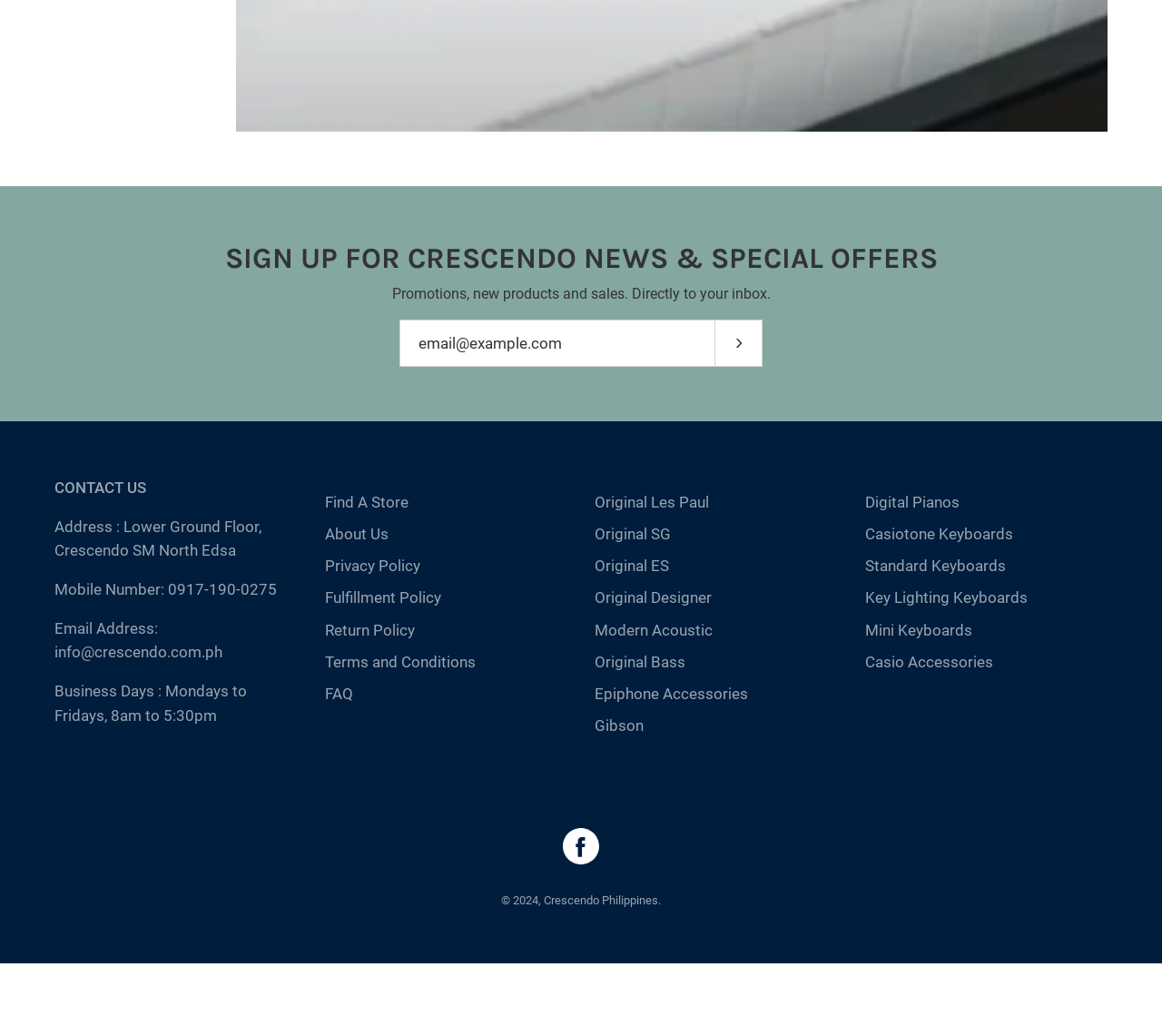Provide the bounding box coordinates of the HTML element this sentence describes: "Gibson". The bounding box coordinates consist of four float numbers between 0 and 1, i.e., [left, top, right, bottom].

[0.512, 0.692, 0.554, 0.709]